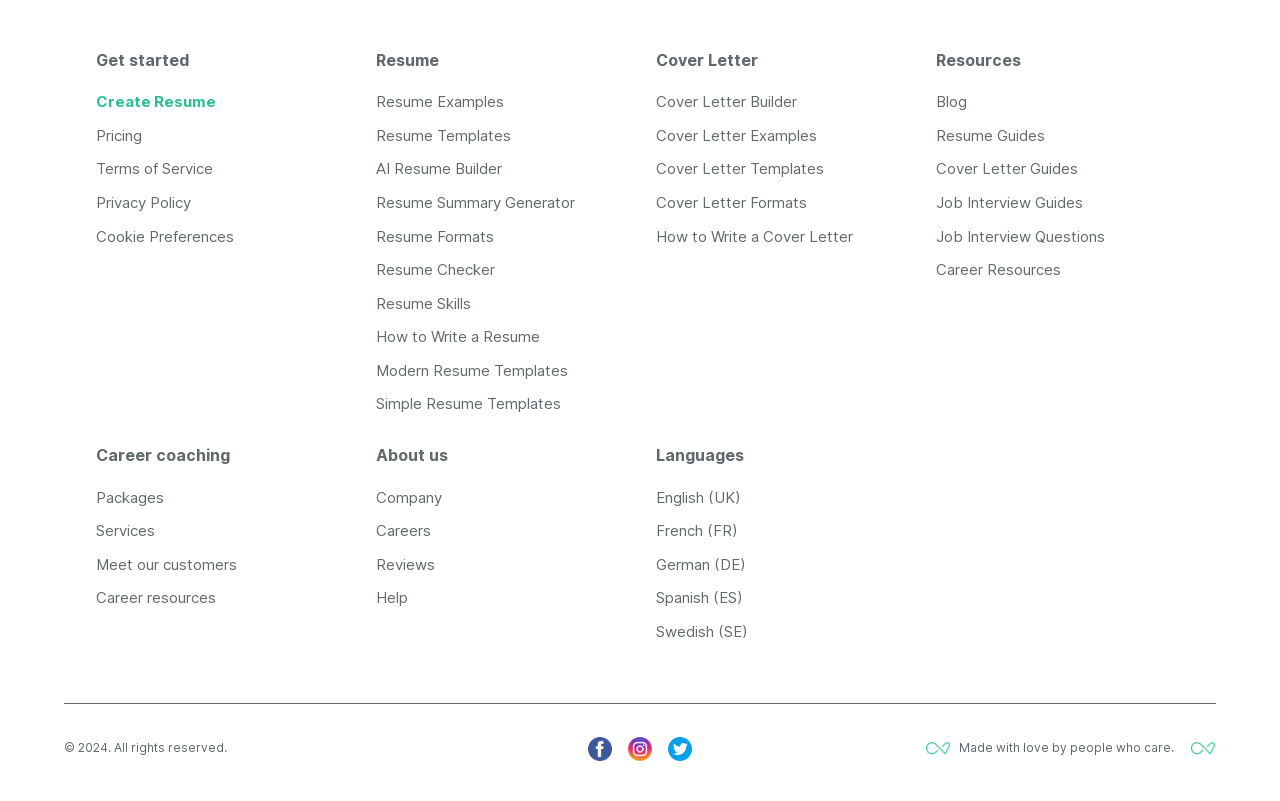Identify the bounding box coordinates of the area that should be clicked in order to complete the given instruction: "View career resources". The bounding box coordinates should be four float numbers between 0 and 1, i.e., [left, top, right, bottom].

[0.294, 0.735, 0.319, 0.758]